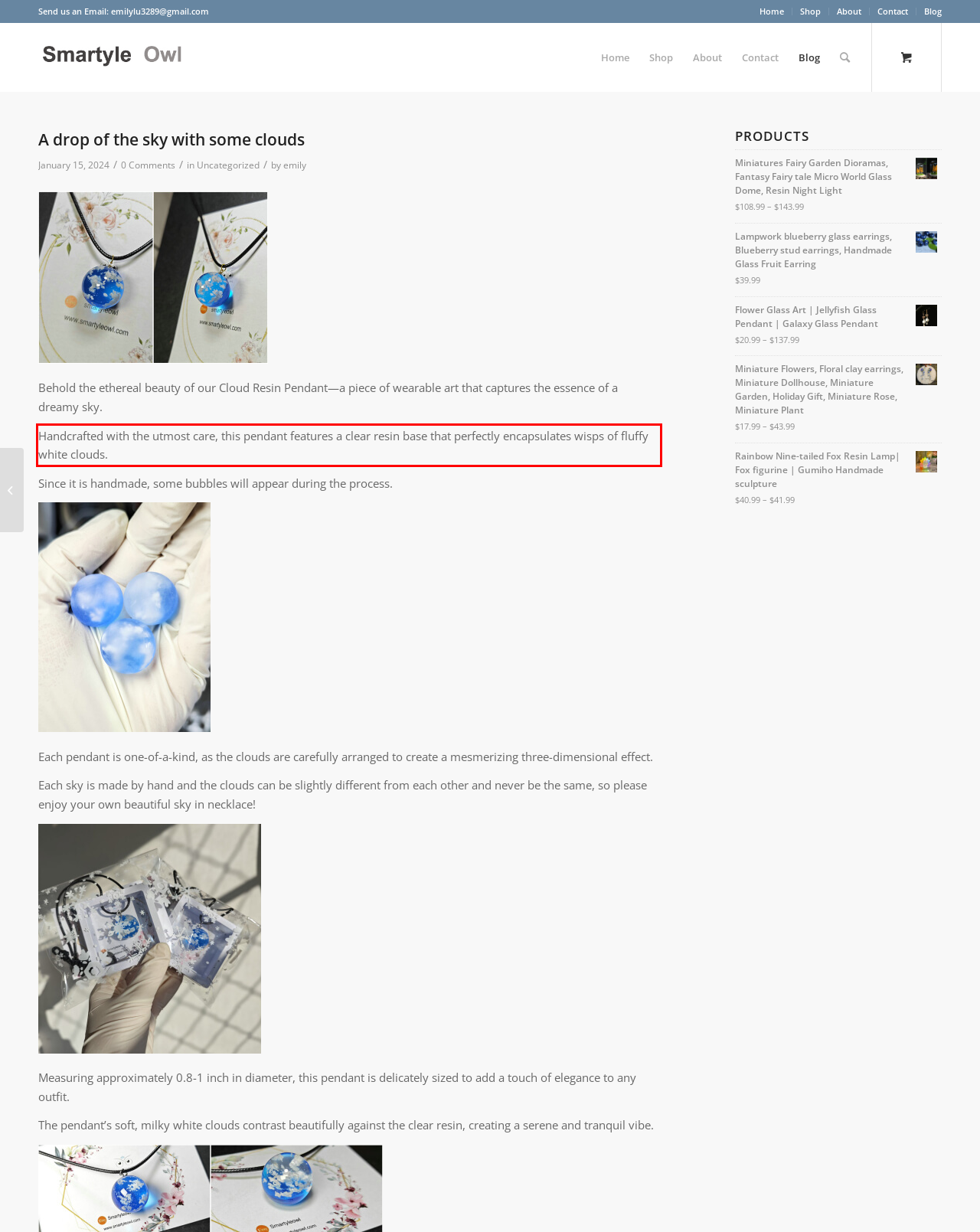Locate the red bounding box in the provided webpage screenshot and use OCR to determine the text content inside it.

Handcrafted with the utmost care, this pendant features a clear resin base that perfectly encapsulates wisps of fluffy white clouds.